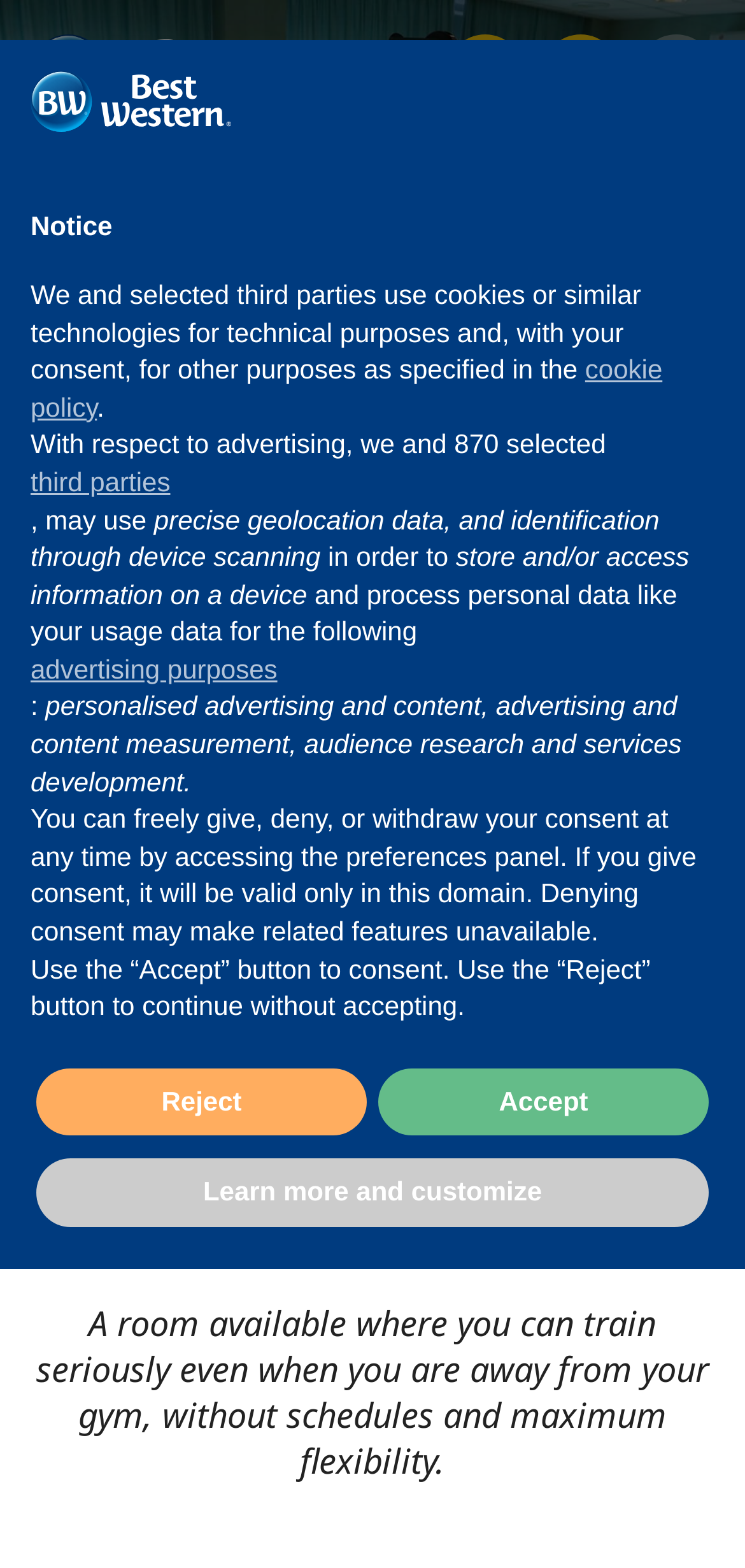Analyze and describe the webpage in a detailed narrative.

This webpage is about a hotel in Macerata, Italy, that features a gym with serious equipment for weight lifting and cardio exercises. At the top of the page, there is a hotel logo and a navigation menu with links to "Home" and "Fitness". Below the navigation menu, there is a heading that reads "Macerata hotel with gym" and a paragraph of text that mentions the hotel's official website and the best rate guaranteed.

On the left side of the page, there is a section for checking in and out, with two text boxes for entering dates. Below this section, there is a heading that reads "It's time for fitness!" and a paragraph of text that describes the hotel's fitness room.

On the right side of the page, there is a notice dialog box that informs users about the use of cookies and similar technologies for technical purposes and advertising. The dialog box provides links to the cookie policy and allows users to accept or reject the use of cookies.

There are several images on the page, including a hotel logo, a fitness icon, and a safe stay icon. The page also features several buttons, including "Learn more and customize", "Reject", and "Accept", which are related to the notice dialog box.